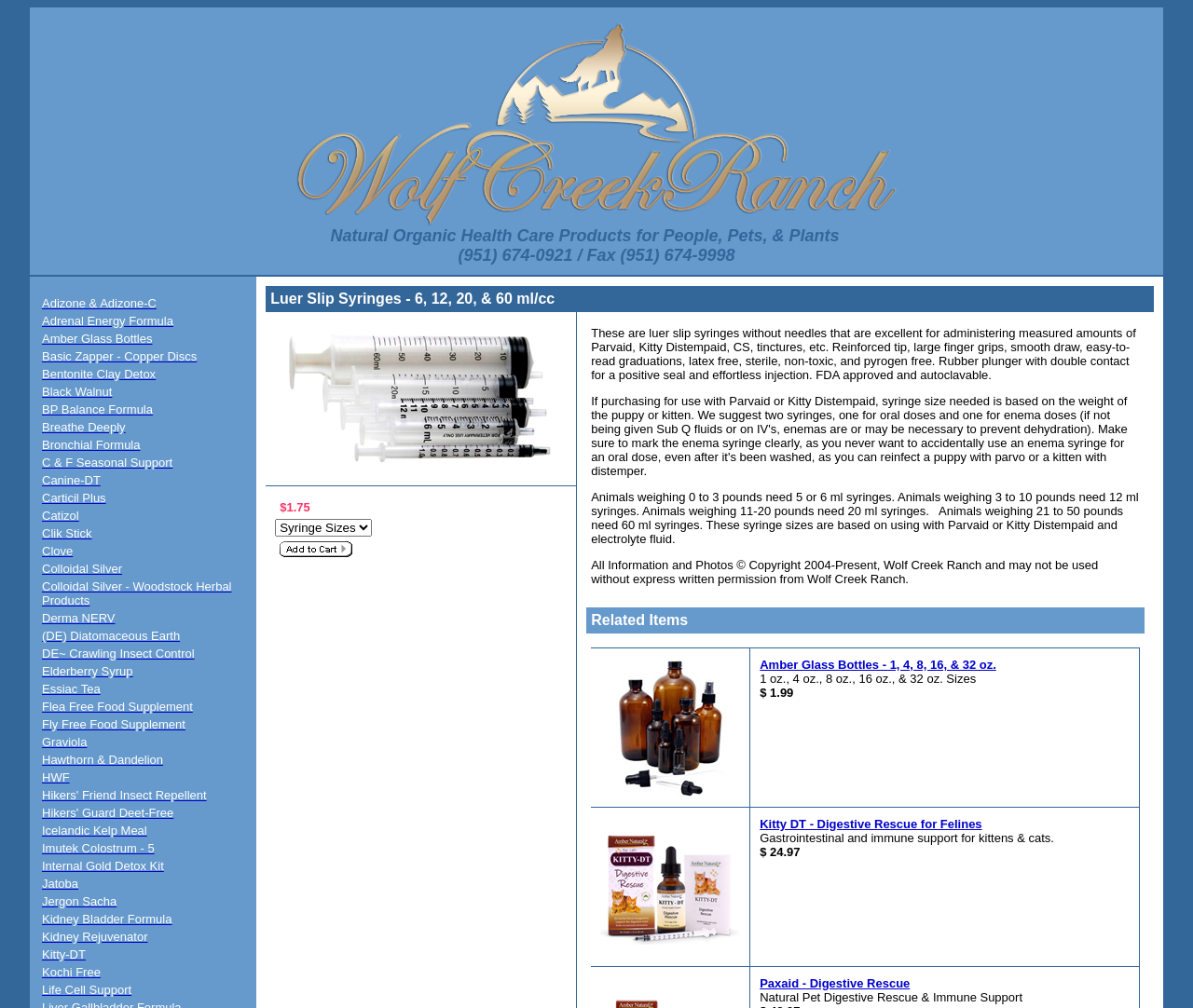Provide the bounding box coordinates of the HTML element described by the text: "HWF". The coordinates should be in the format [left, top, right, bottom] with values between 0 and 1.

[0.035, 0.762, 0.058, 0.778]